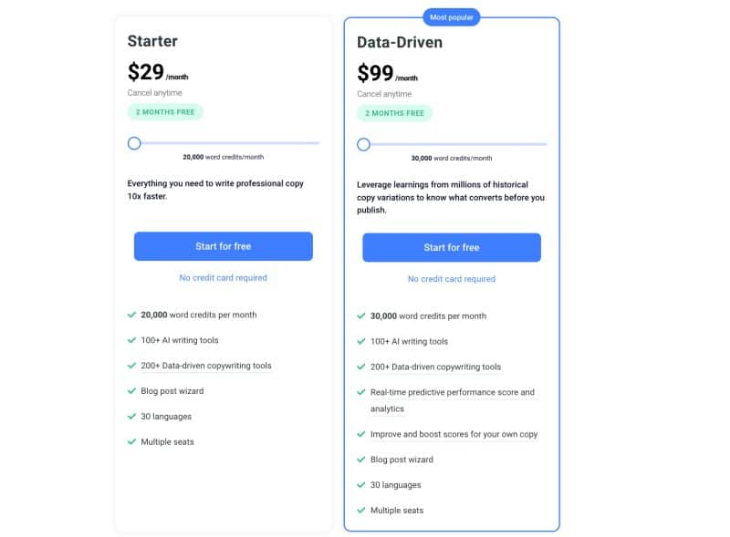Use a single word or phrase to answer the question: How many word credits are included in the Data-Driven Plan?

30,000